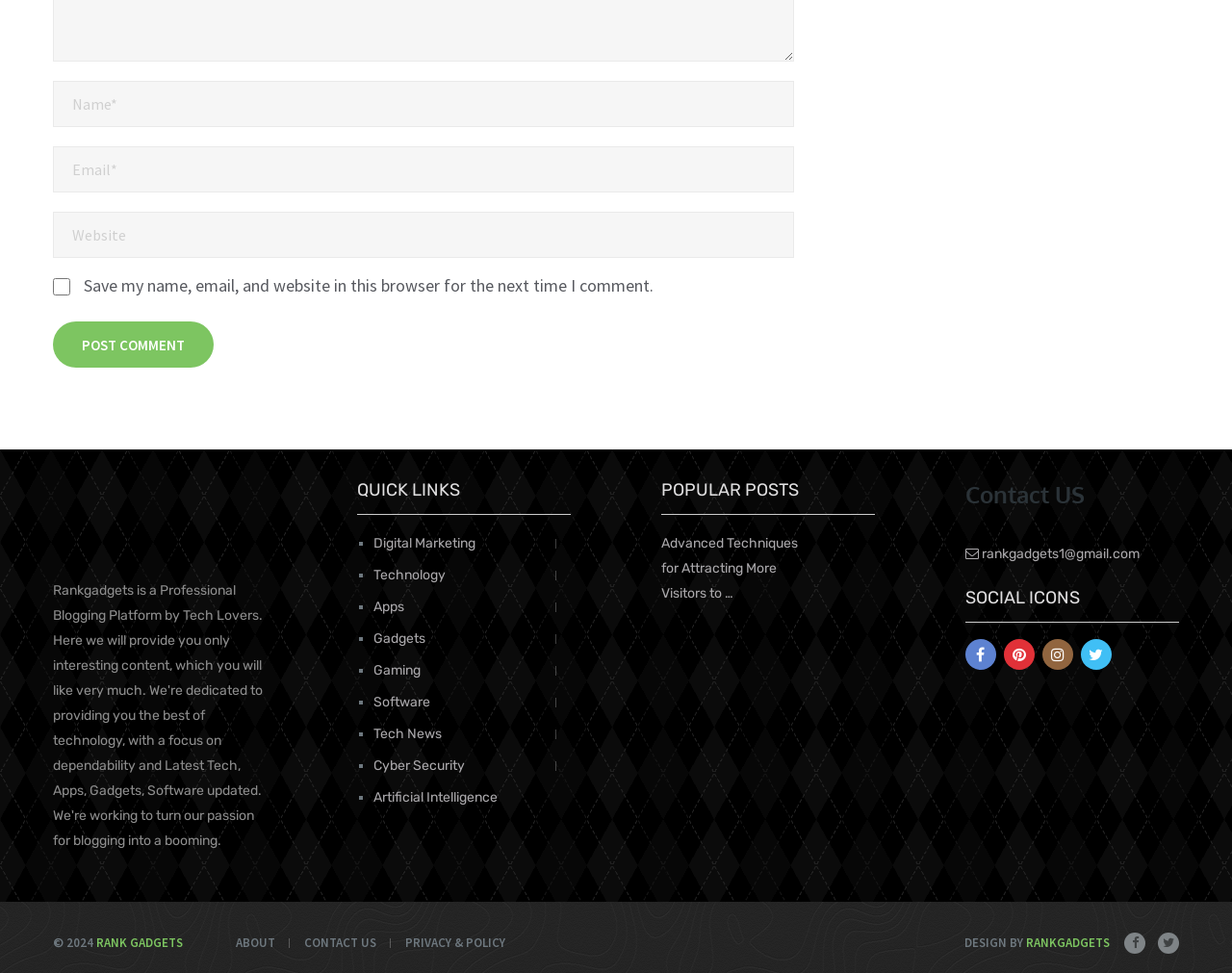Please find the bounding box coordinates of the element that you should click to achieve the following instruction: "Contact via email". The coordinates should be presented as four float numbers between 0 and 1: [left, top, right, bottom].

[0.794, 0.561, 0.925, 0.578]